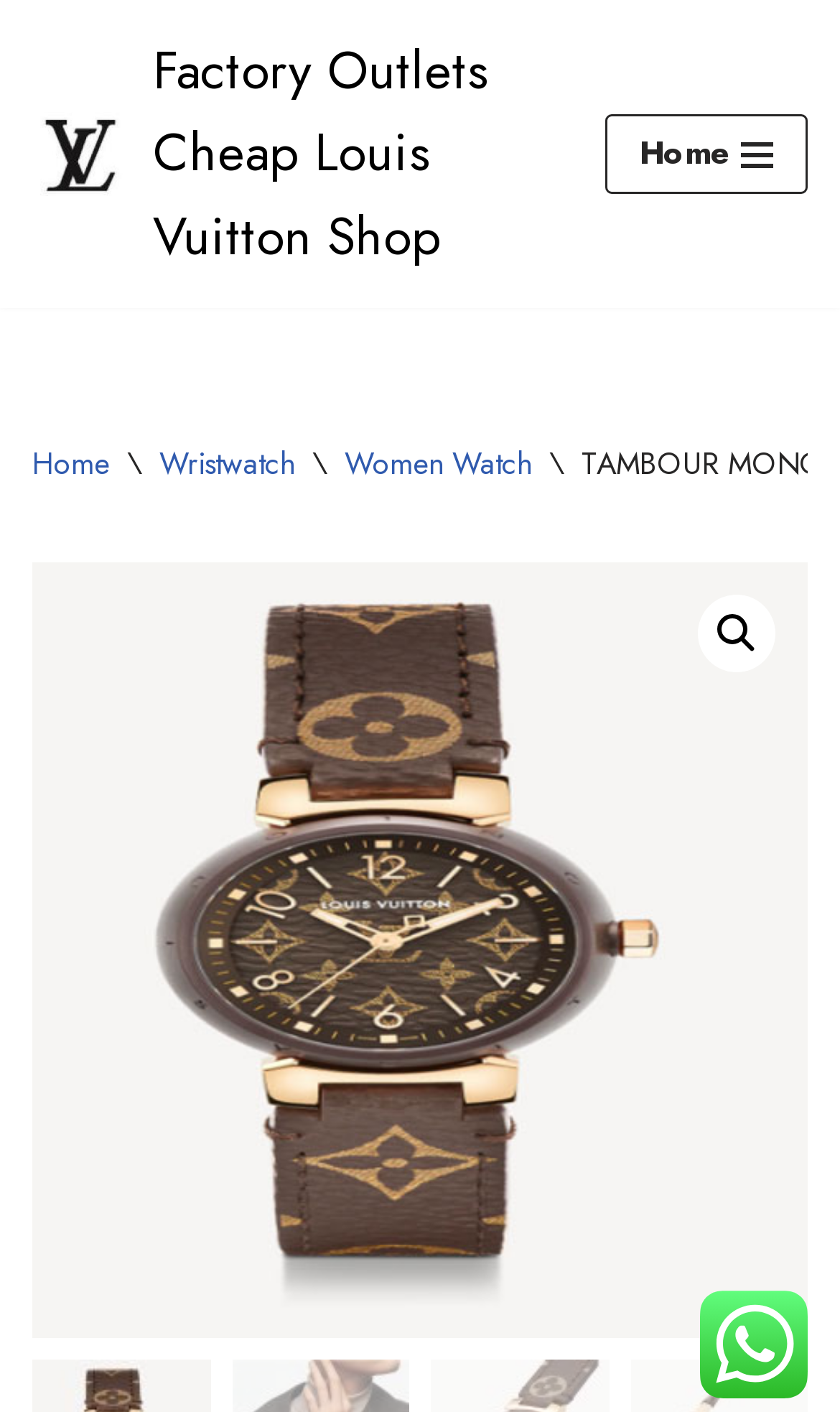What is the name of the Louis Vuitton shop?
Look at the image and respond with a one-word or short phrase answer.

Factory Outlets Cheap Louis Vuitton Shop